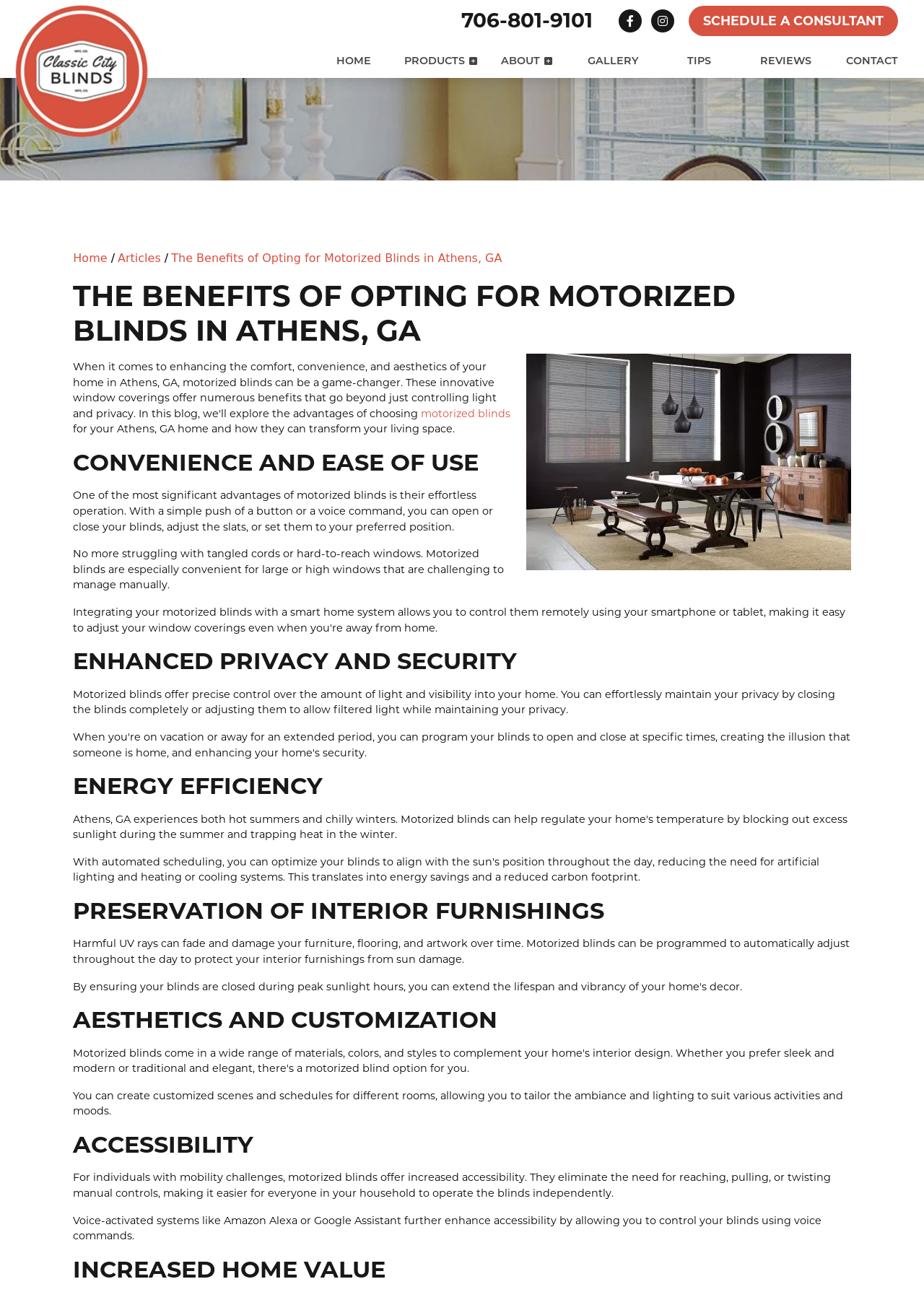Provide the bounding box coordinates of the HTML element this sentence describes: "Tips".

[0.714, 0.035, 0.8, 0.06]